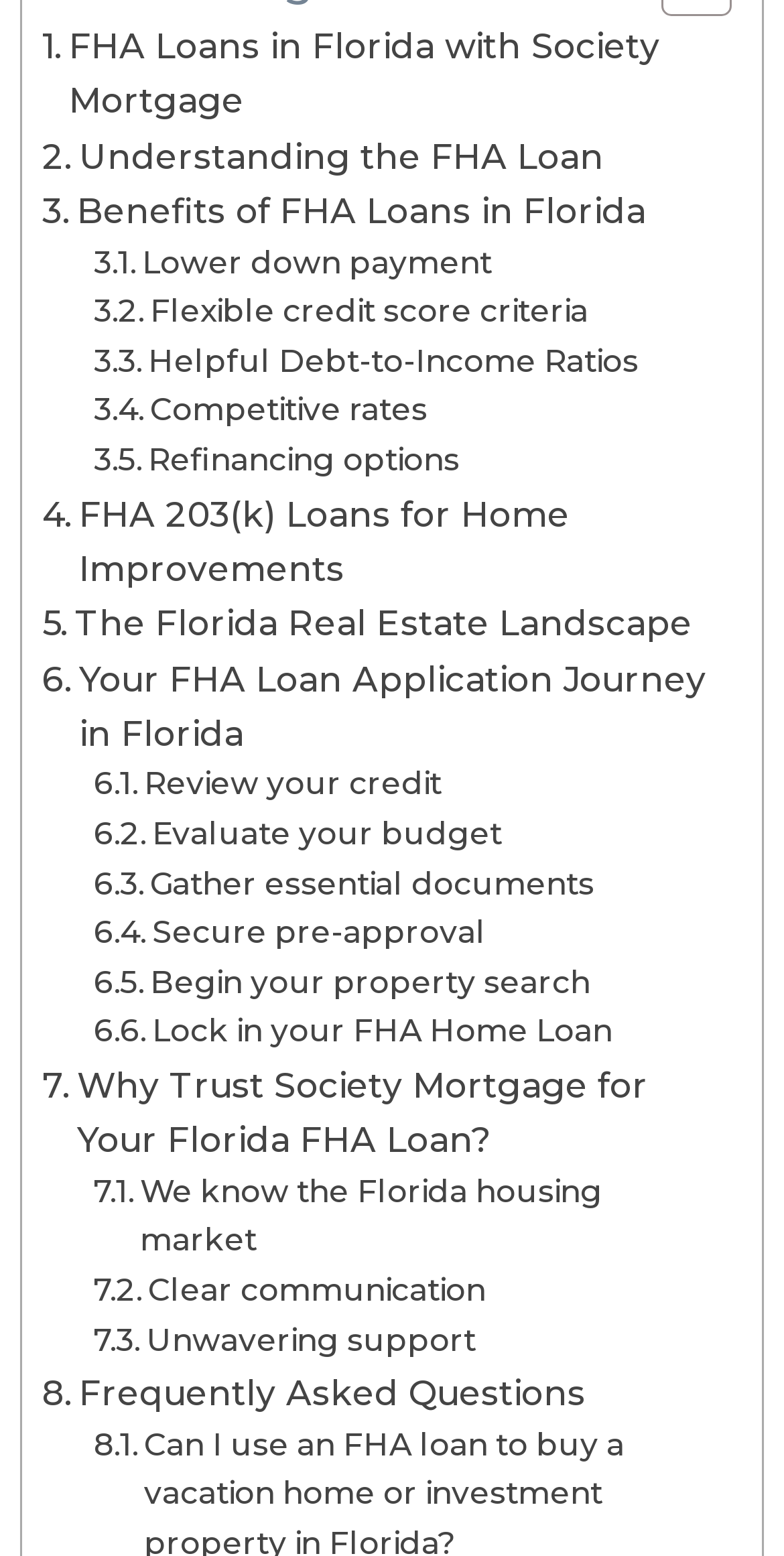Please locate the bounding box coordinates of the element that should be clicked to complete the given instruction: "Get answers to frequently asked questions".

[0.054, 0.878, 0.747, 0.913]